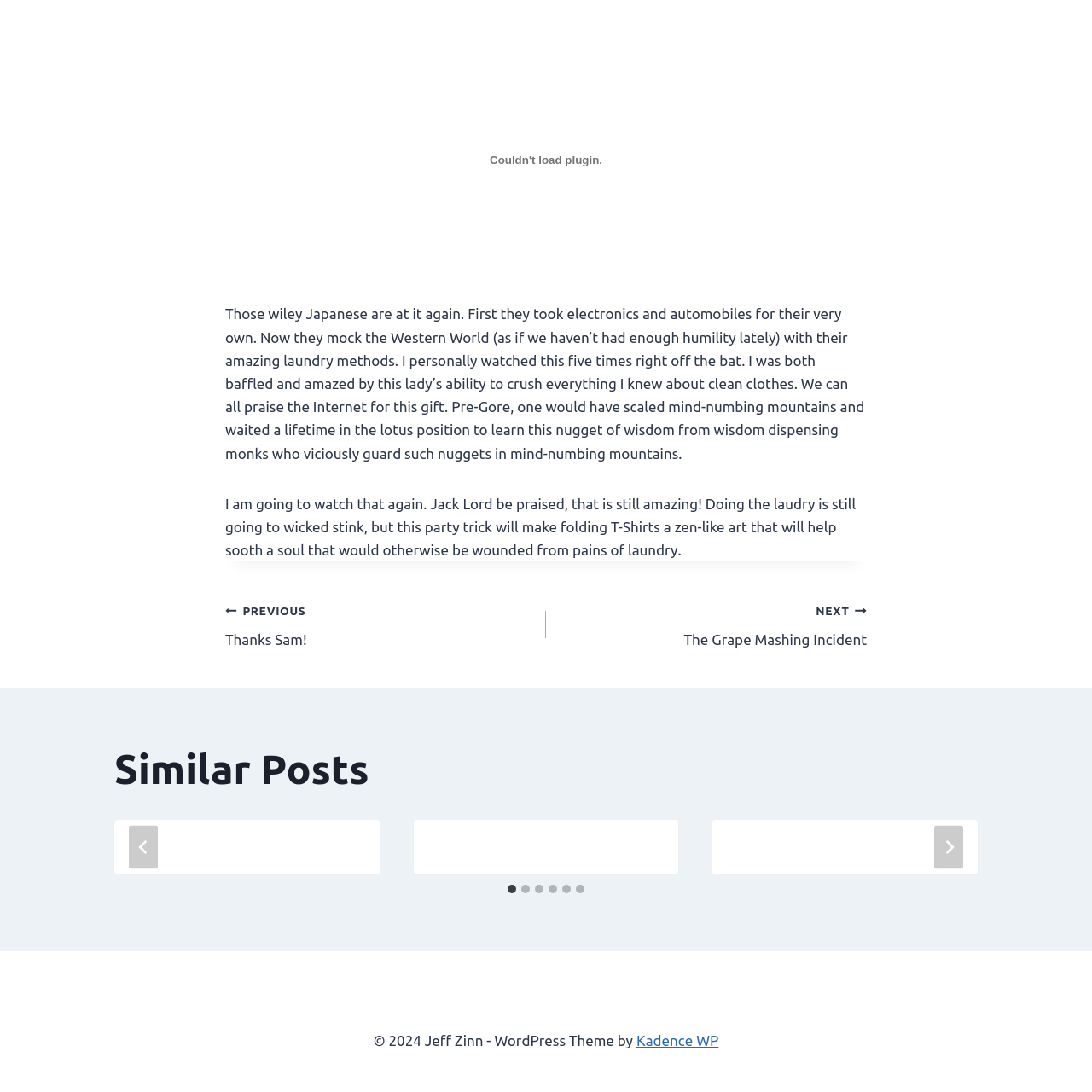Please use the details from the image to answer the following question comprehensively:
What is the author's tone in the article?

The author's tone in the article is humorous, as evidenced by the use of phrases such as 'Those wiley Japanese' and 'I personally watched this five times right off the bat', which convey a lighthearted and playful tone.